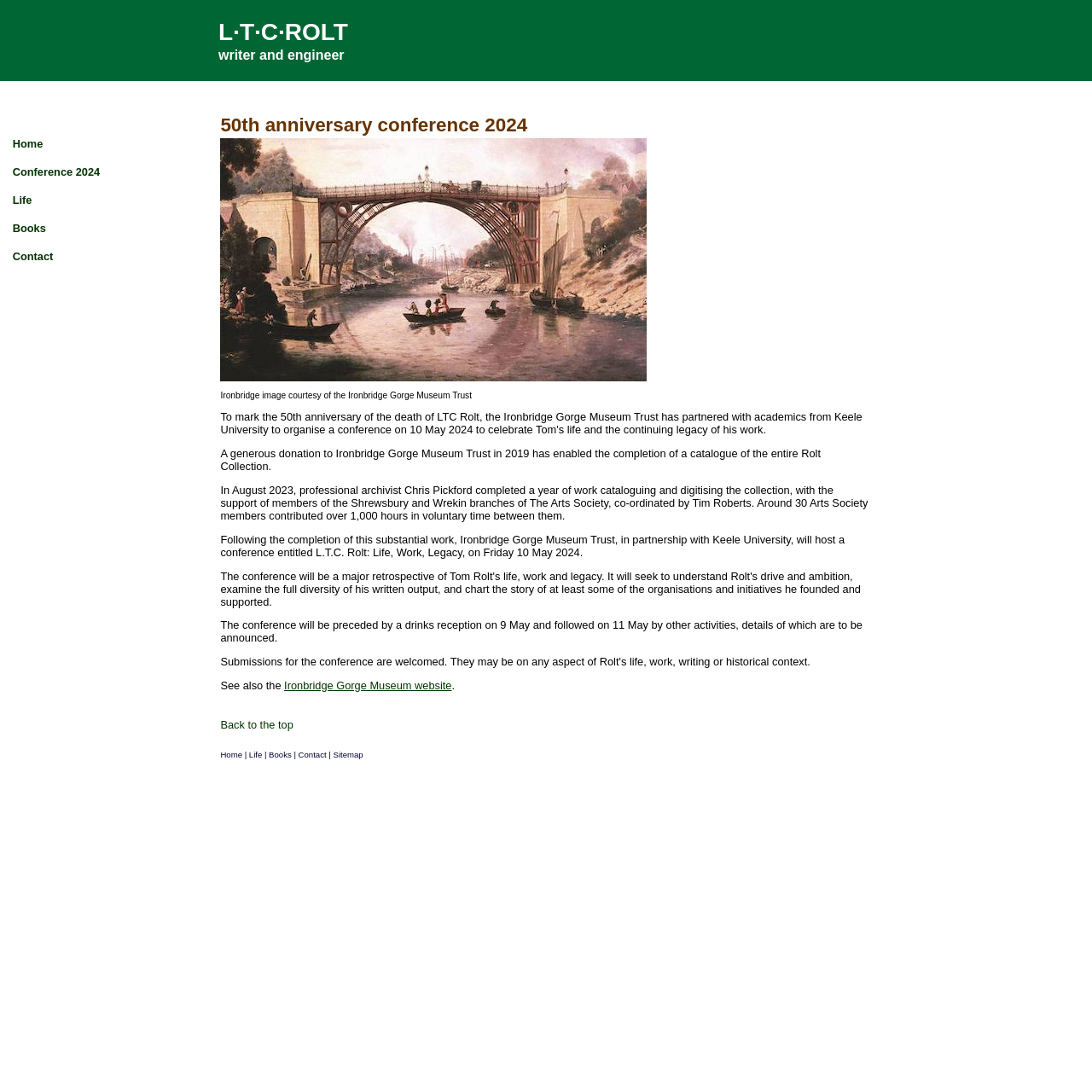What is the name of the museum trust?
Please respond to the question with a detailed and thorough explanation.

The answer can be found in the paragraph of text which describes the conference, specifically in the sentence 'To mark the 50th anniversary of the death of LTC Rolt, the Ironbridge Gorge Museum Trust has partnered with academics from Keele University to organise a conference...'.